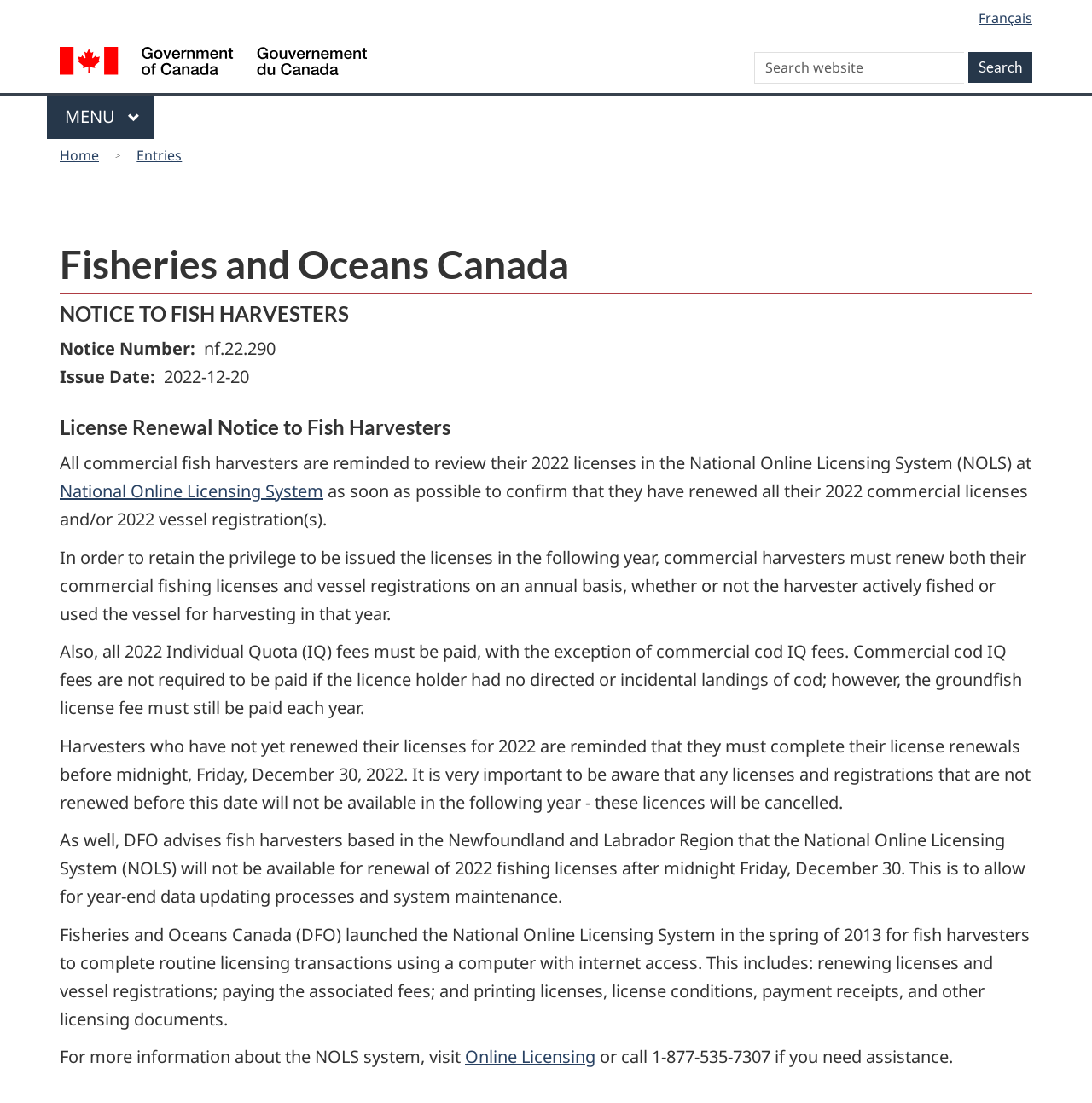Provide your answer in a single word or phrase: 
What is the contact number for assistance with the National Online Licensing System?

1-877-535-7307